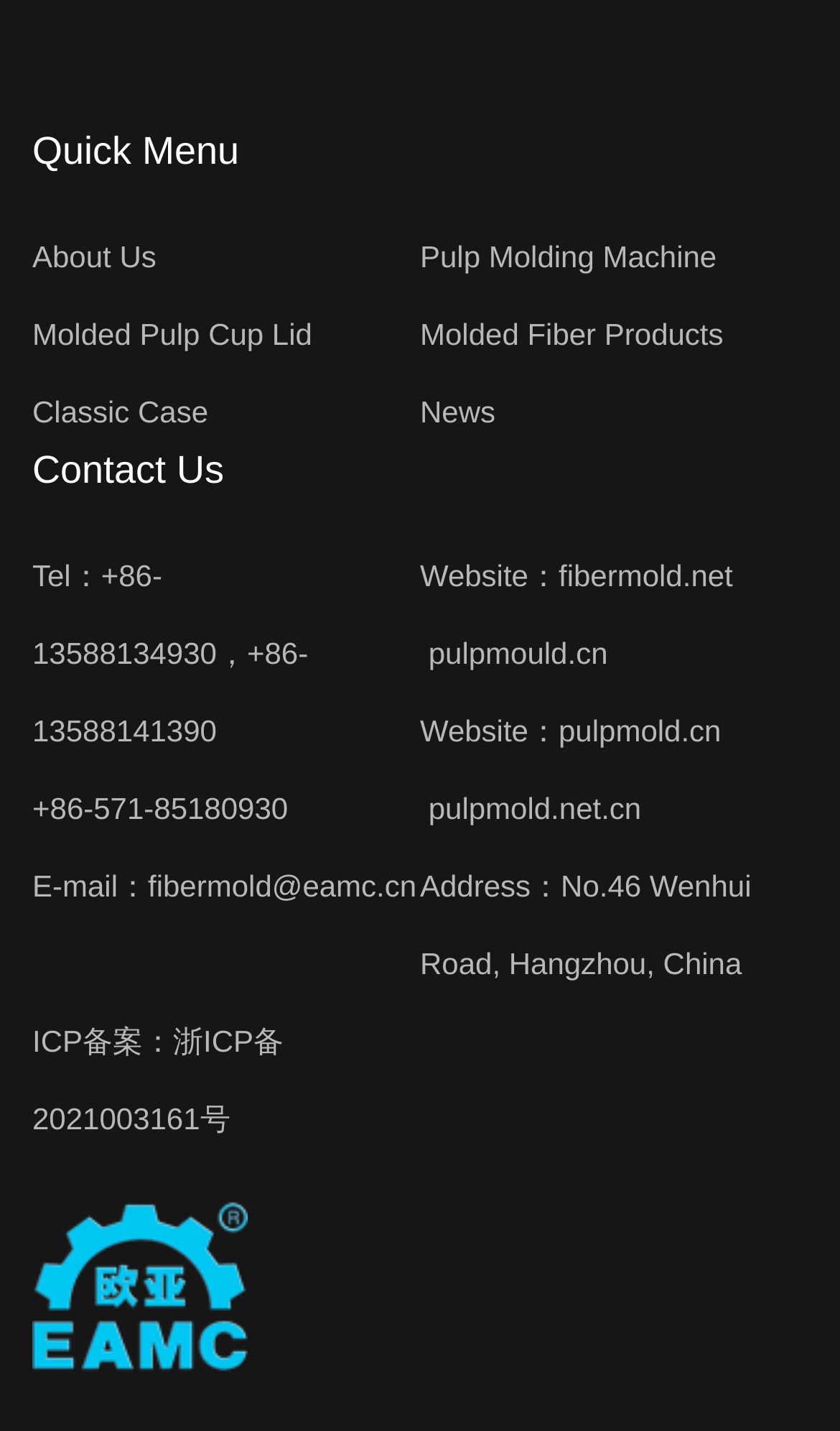What is the website's email address?
Provide a well-explained and detailed answer to the question.

I found the email address by looking at the 'Contact Us' section, where it is listed as 'E-mail：fibermold@eamc.cn'.